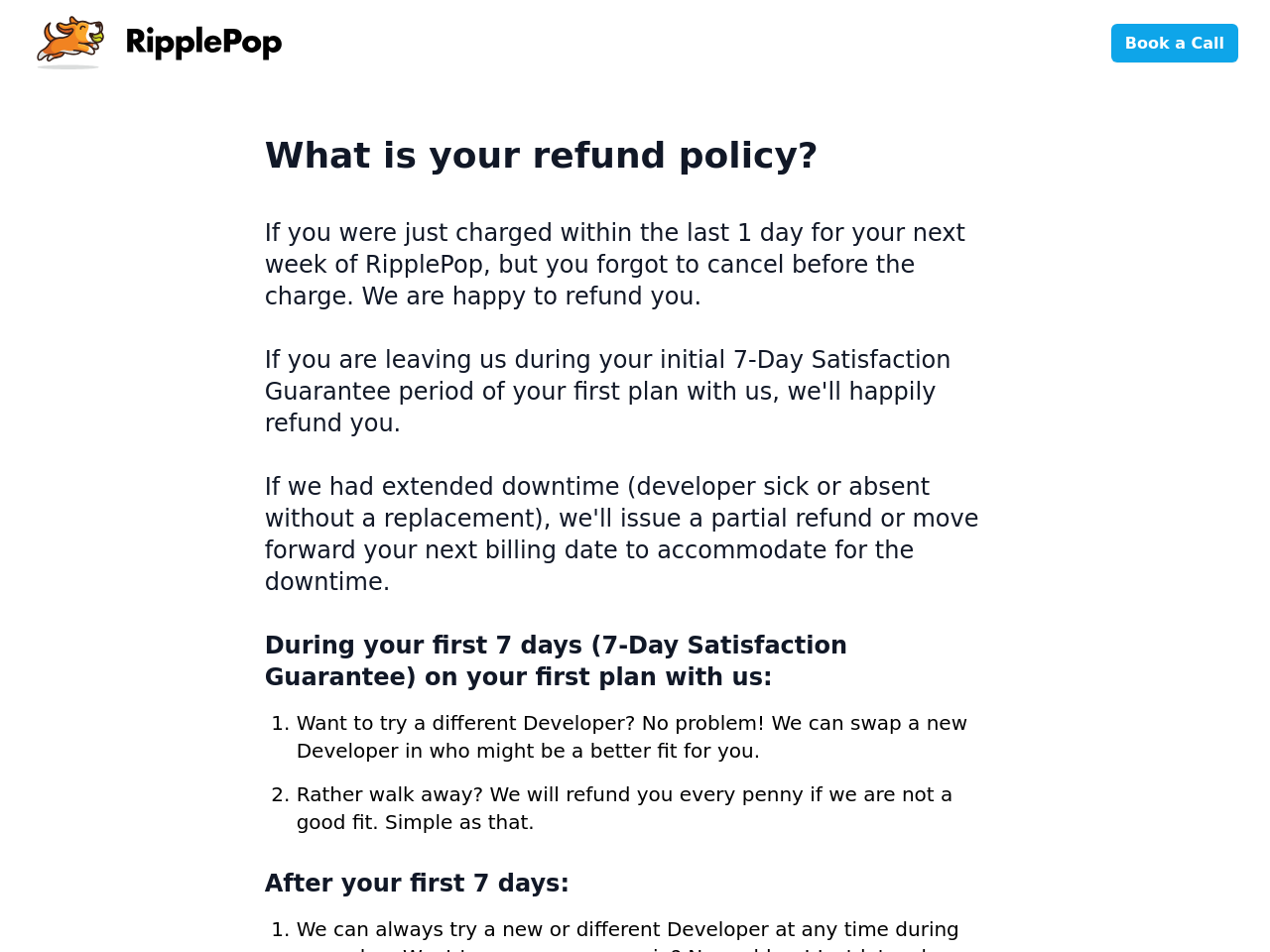What is the purpose of the 'Book a Call' link?
Please provide a single word or phrase as your answer based on the image.

Schedule a call